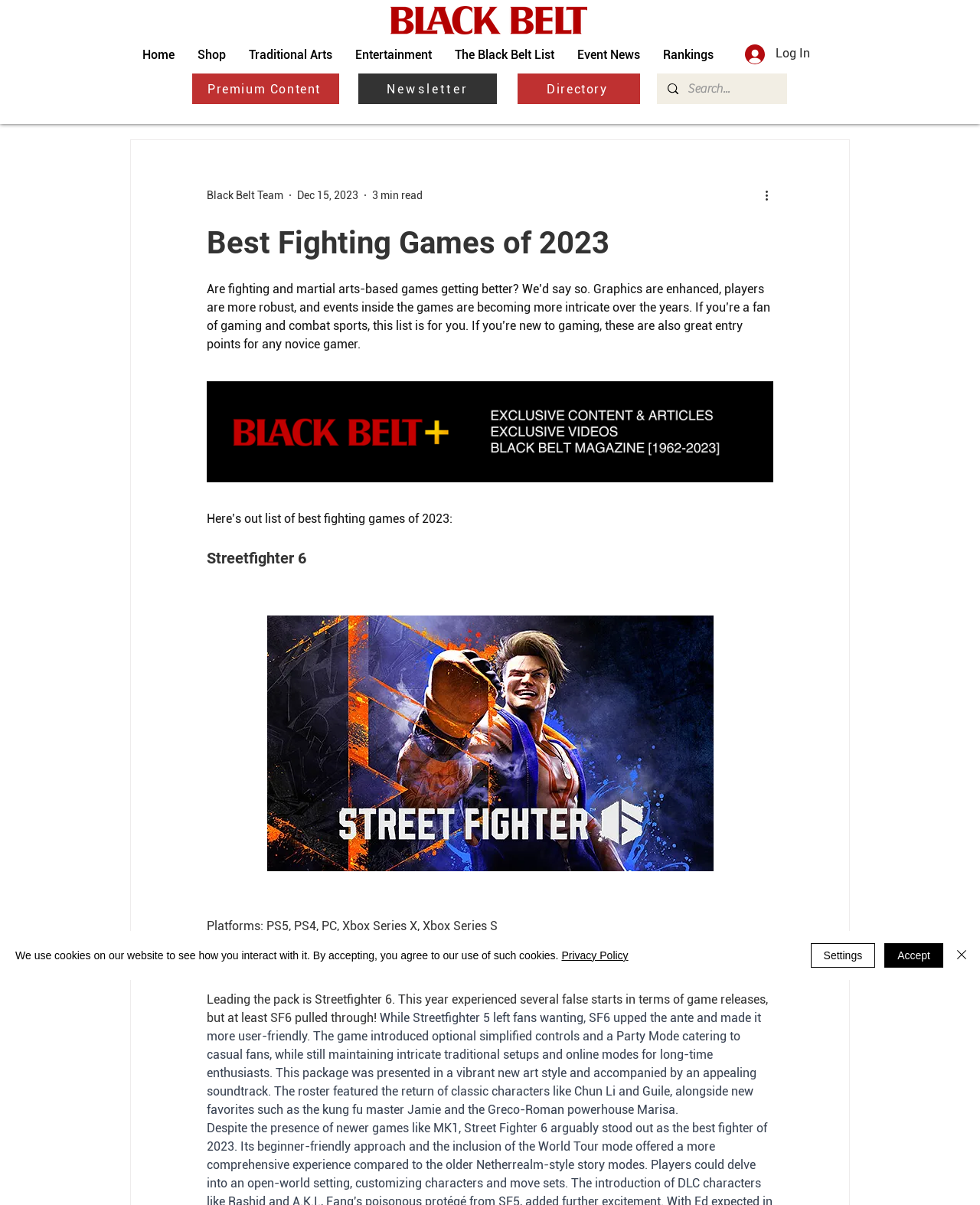Give a detailed account of the webpage.

The webpage is about the best fighting games of 2023. At the top, there is a logo of "Black Belt" on the left side, and a navigation menu on the right side with links to "Home", "Shop", "Traditional Arts", "Entertainment", "The Black Belt List", "Event News", and "Rankings". Below the navigation menu, there is a "Log In" button on the right side.

In the middle of the page, there are three links: "Premium Content", "Newsletter", and "Directory". On the right side of these links, there is a search bar with a magnifying glass icon and a placeholder text "Search...". Below the search bar, there is a section with a heading "Best Fighting Games of 2023" and a brief introduction to the topic.

The main content of the page is a list of fighting games, with the first game being "Streetfighter 6". The game's information is presented in a card-like format, with a heading, a button to learn more, and several paragraphs of text describing the game's features, release date, and developer. The game's logo is also displayed on the card.

At the bottom of the page, there is a cookie policy alert with a link to the "Privacy Policy" and three buttons: "Accept", "Settings", and "Close".